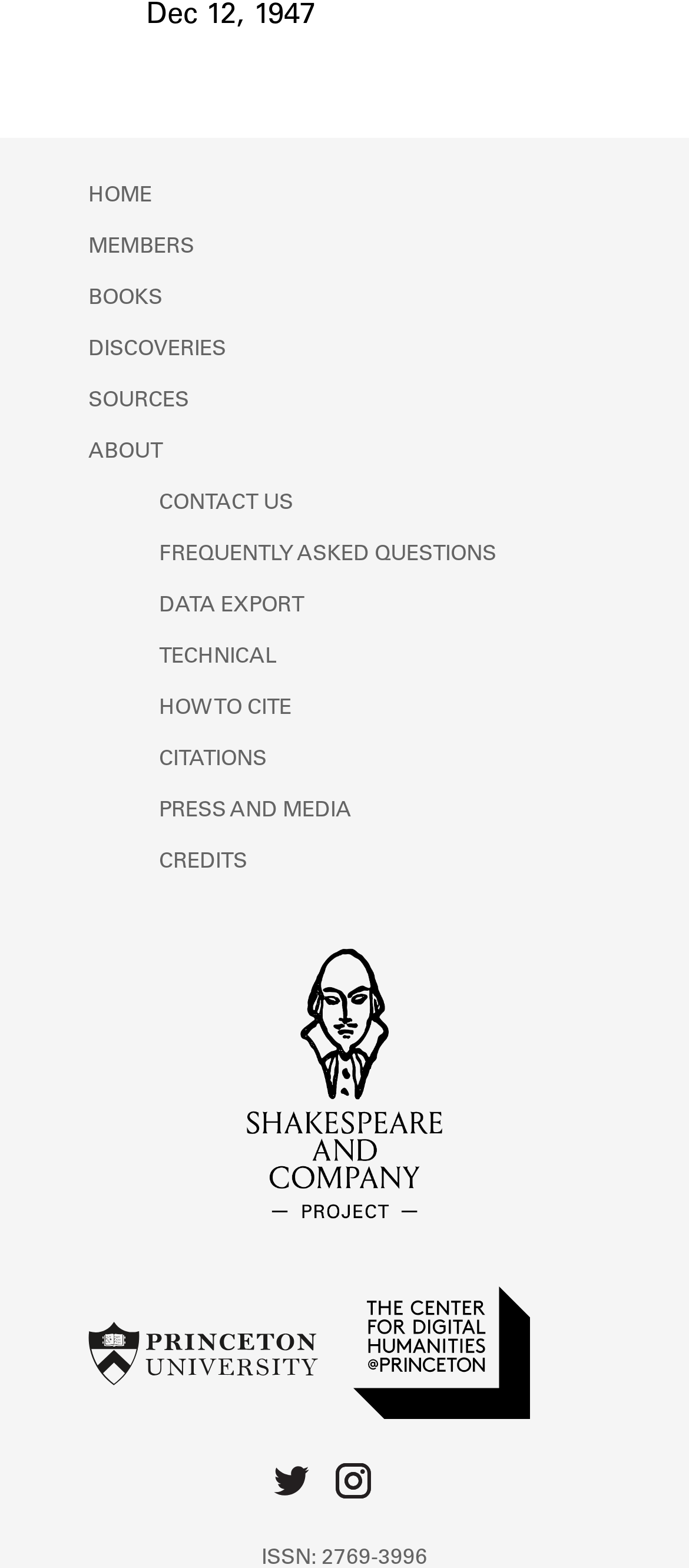What is the primary navigation link at the top?
Based on the screenshot, answer the question with a single word or phrase.

HOME